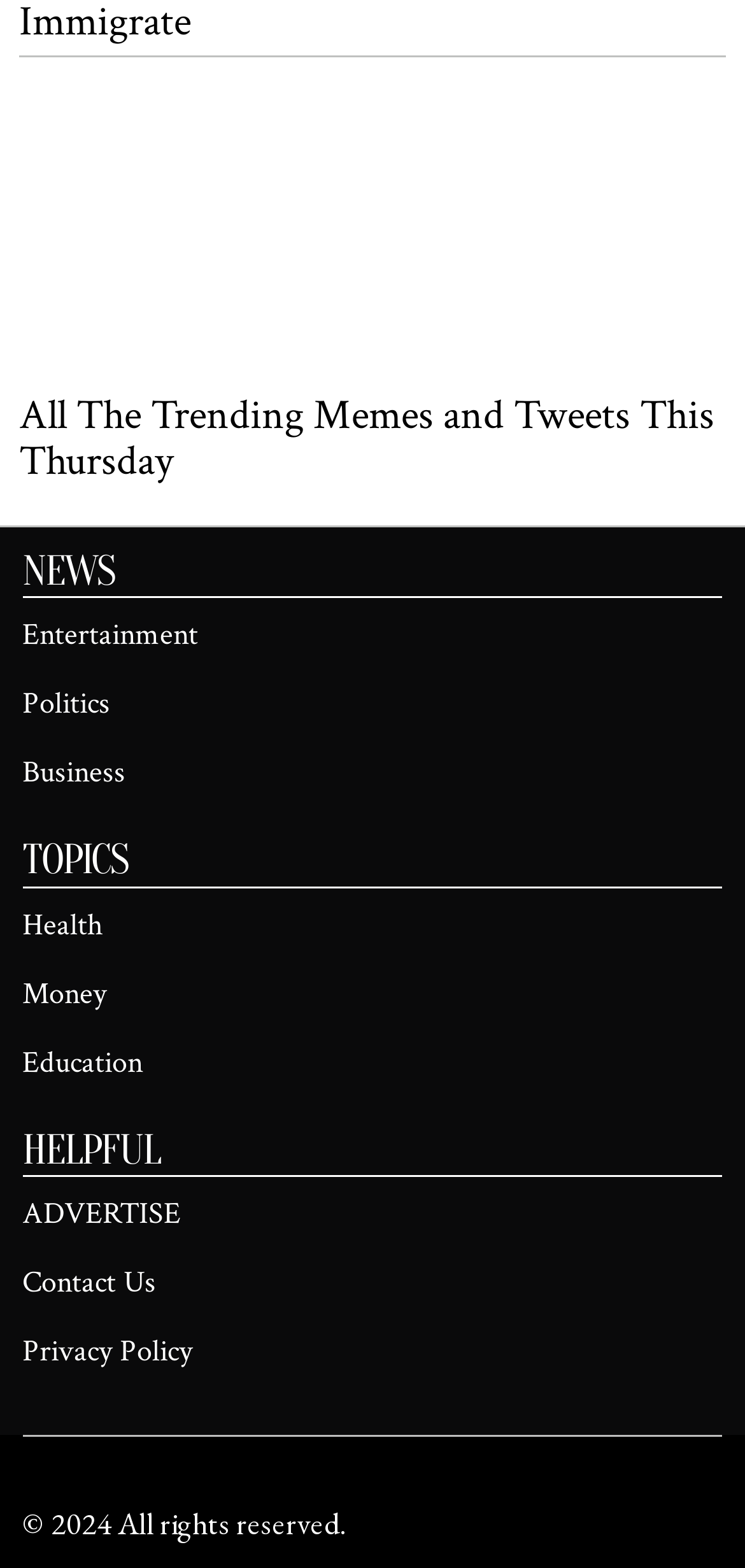Predict the bounding box coordinates for the UI element described as: "Nikhil Pahwa". The coordinates should be four float numbers between 0 and 1, presented as [left, top, right, bottom].

None